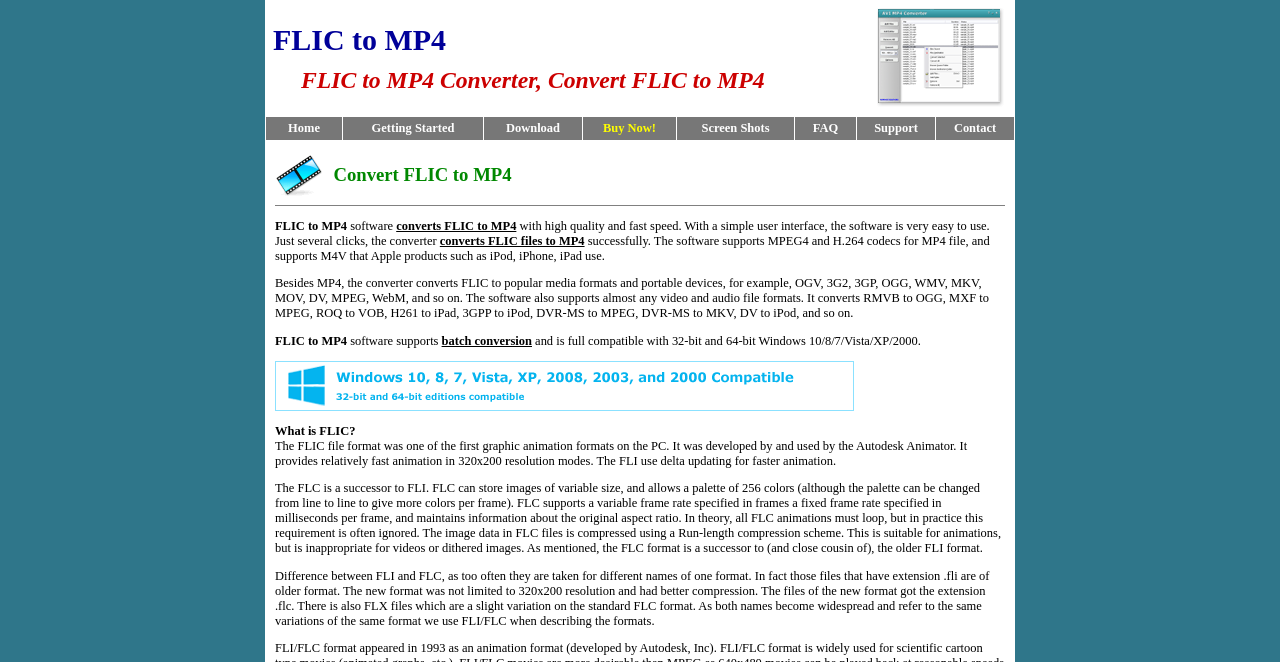Locate the UI element described by Contact and provide its bounding box coordinates. Use the format (top-left x, top-left y, bottom-right x, bottom-right y) with all values as floating point numbers between 0 and 1.

[0.745, 0.183, 0.778, 0.204]